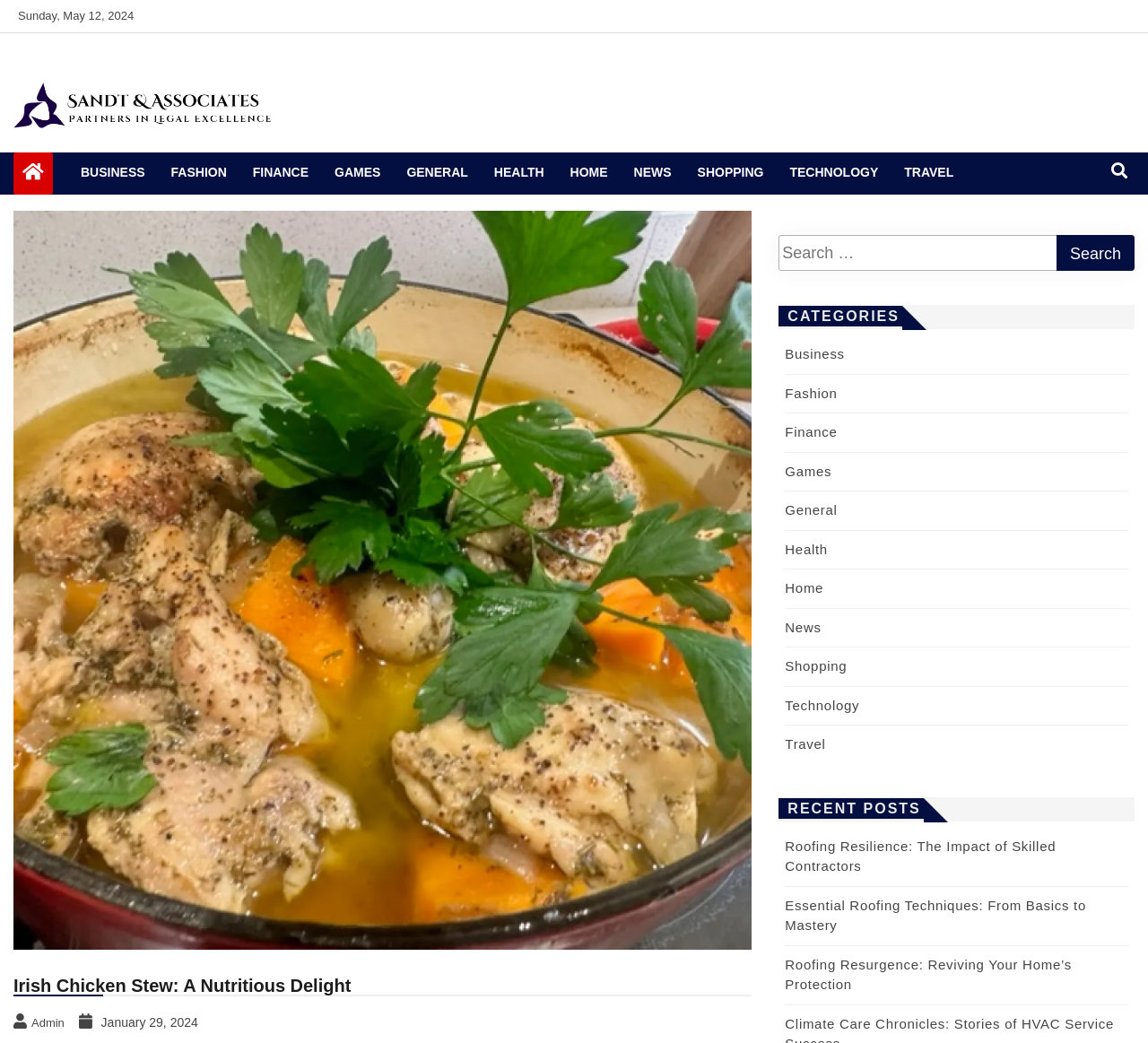Answer the question with a brief word or phrase:
How many categories are there?

11